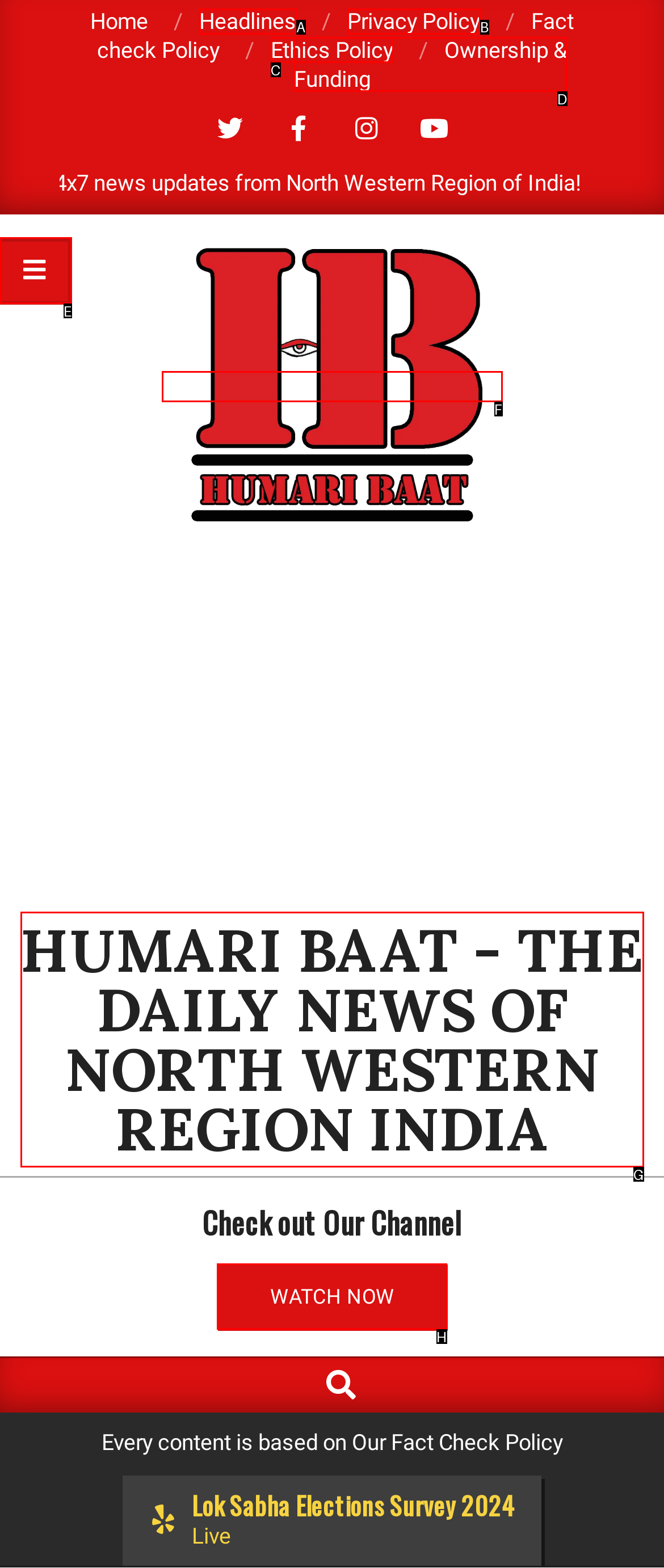Find the option you need to click to complete the following instruction: Click the sync button
Answer with the corresponding letter from the choices given directly.

None